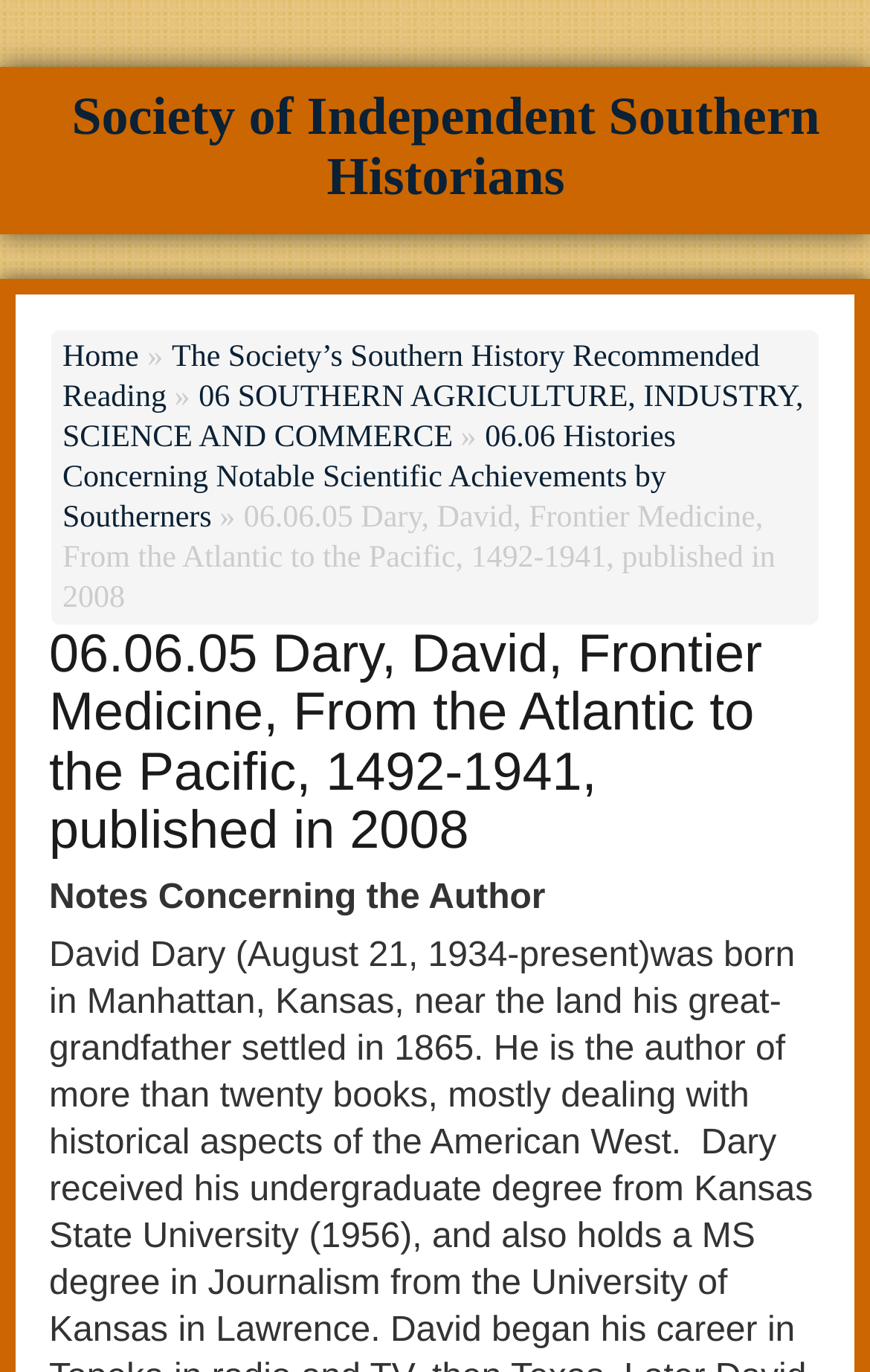Give a one-word or short-phrase answer to the following question: 
What is the name of the society?

Society of Independent Southern Historians